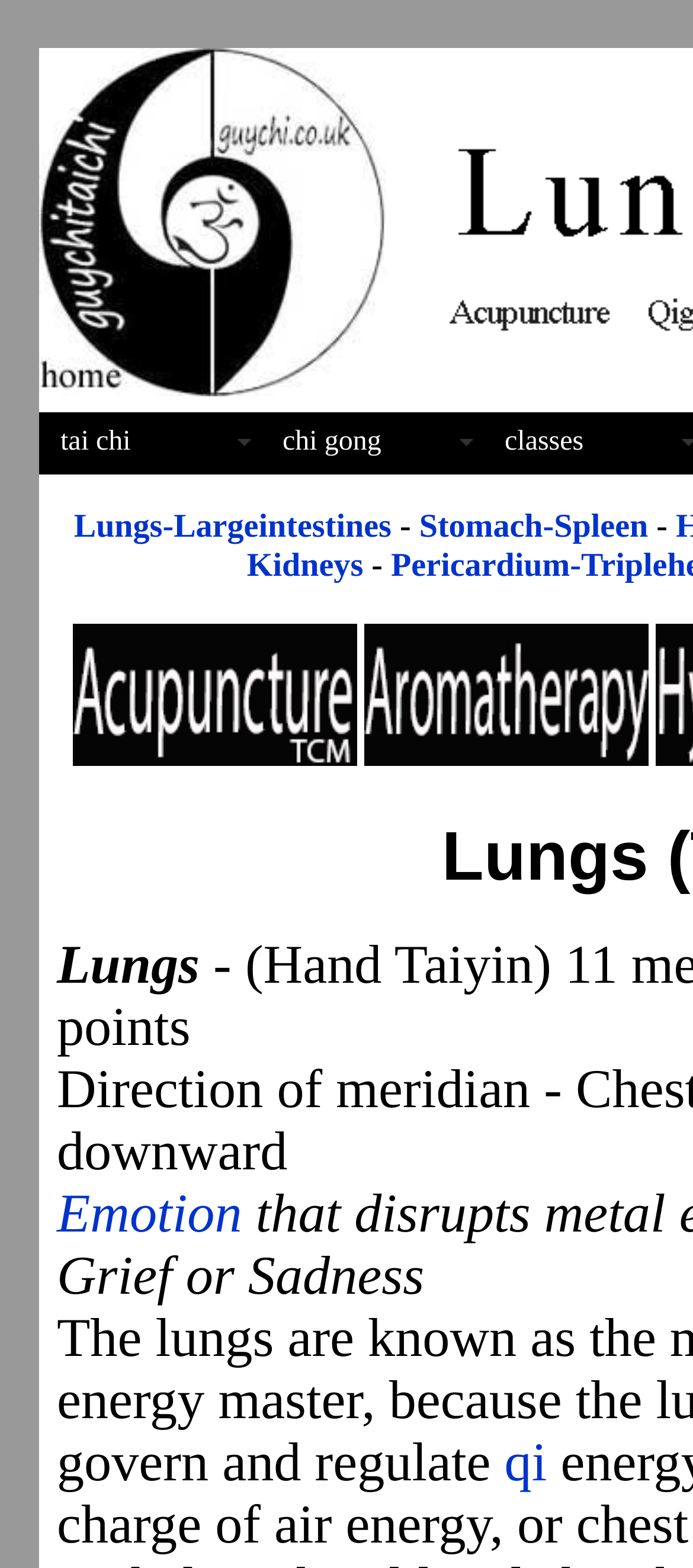Please mark the bounding box coordinates of the area that should be clicked to carry out the instruction: "read about Traditional Chinese Medicine acupuncture".

[0.105, 0.474, 0.515, 0.494]